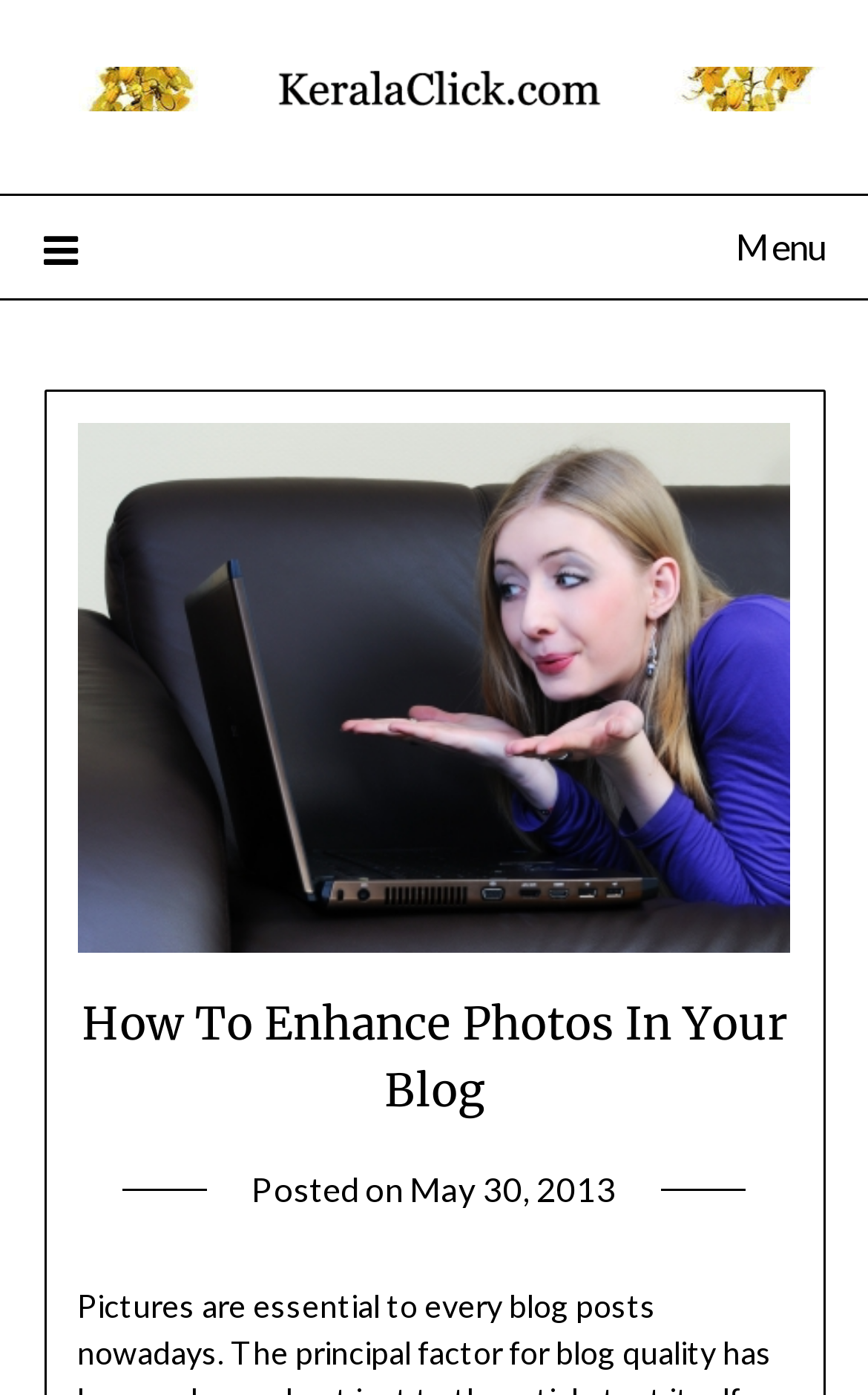Utilize the details in the image to give a detailed response to the question: What is the name of the blog?

The name of the blog can be found in the top-left corner of the webpage, where it says 'Keralaclick' in the image and link elements.